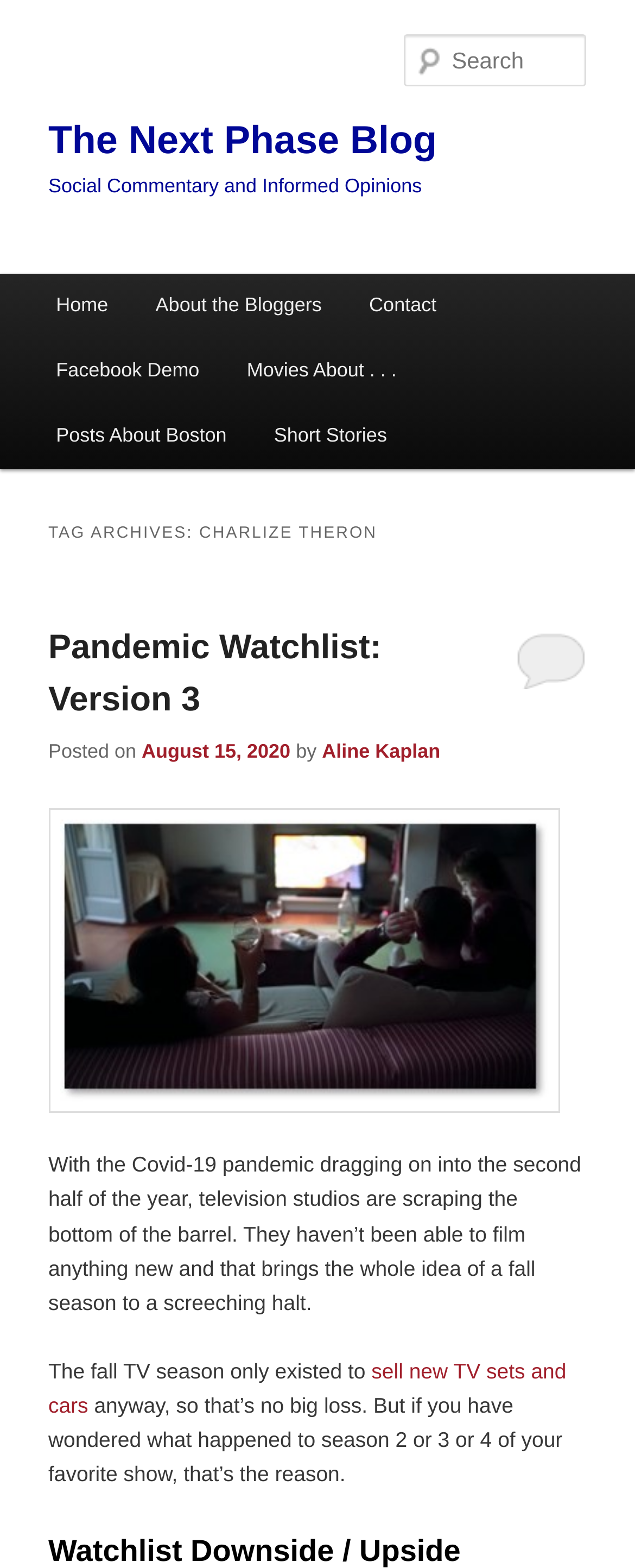Using the webpage screenshot, locate the HTML element that fits the following description and provide its bounding box: "parent_node: Search name="s" placeholder="Search"".

[0.637, 0.022, 0.924, 0.055]